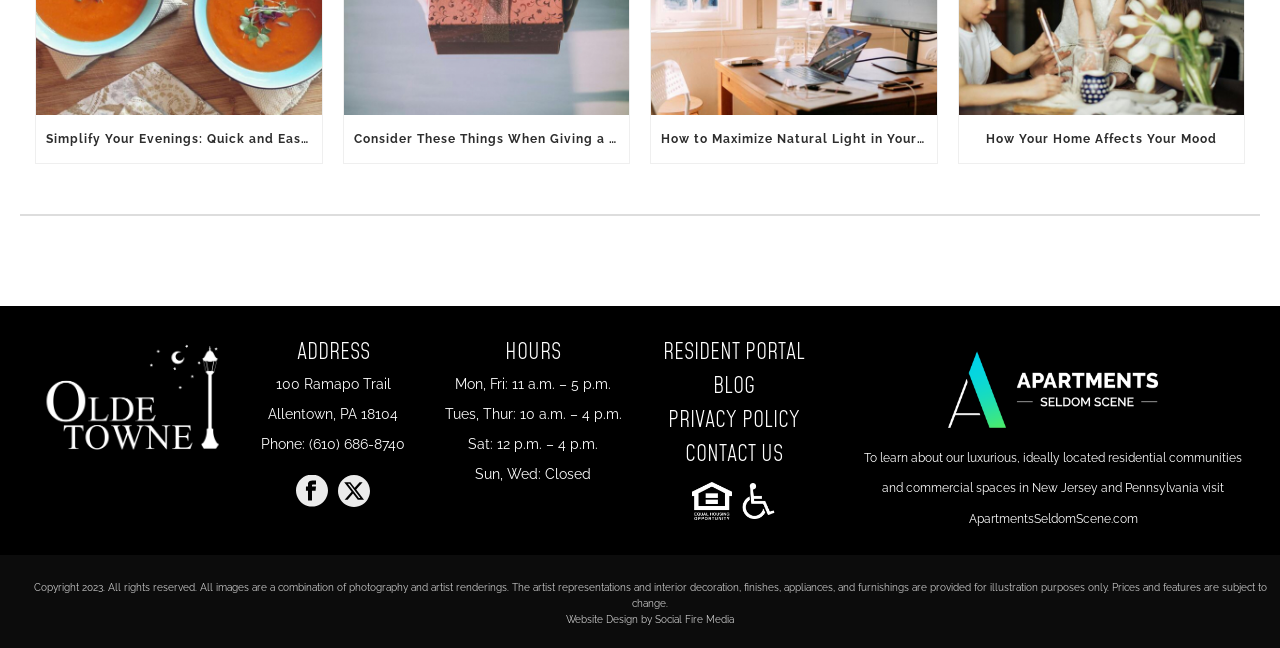What are the hours of operation on Tuesdays and Thursdays?
Please give a detailed and elaborate answer to the question based on the image.

I found the hours of operation by looking at the static text 'HOURS' and the corresponding text below it, which lists the hours for each day of the week. Specifically, I found the hours for Tuesdays and Thursdays by looking at the static text 'Tues, Thur: 10 a.m. – 4 p.m.'